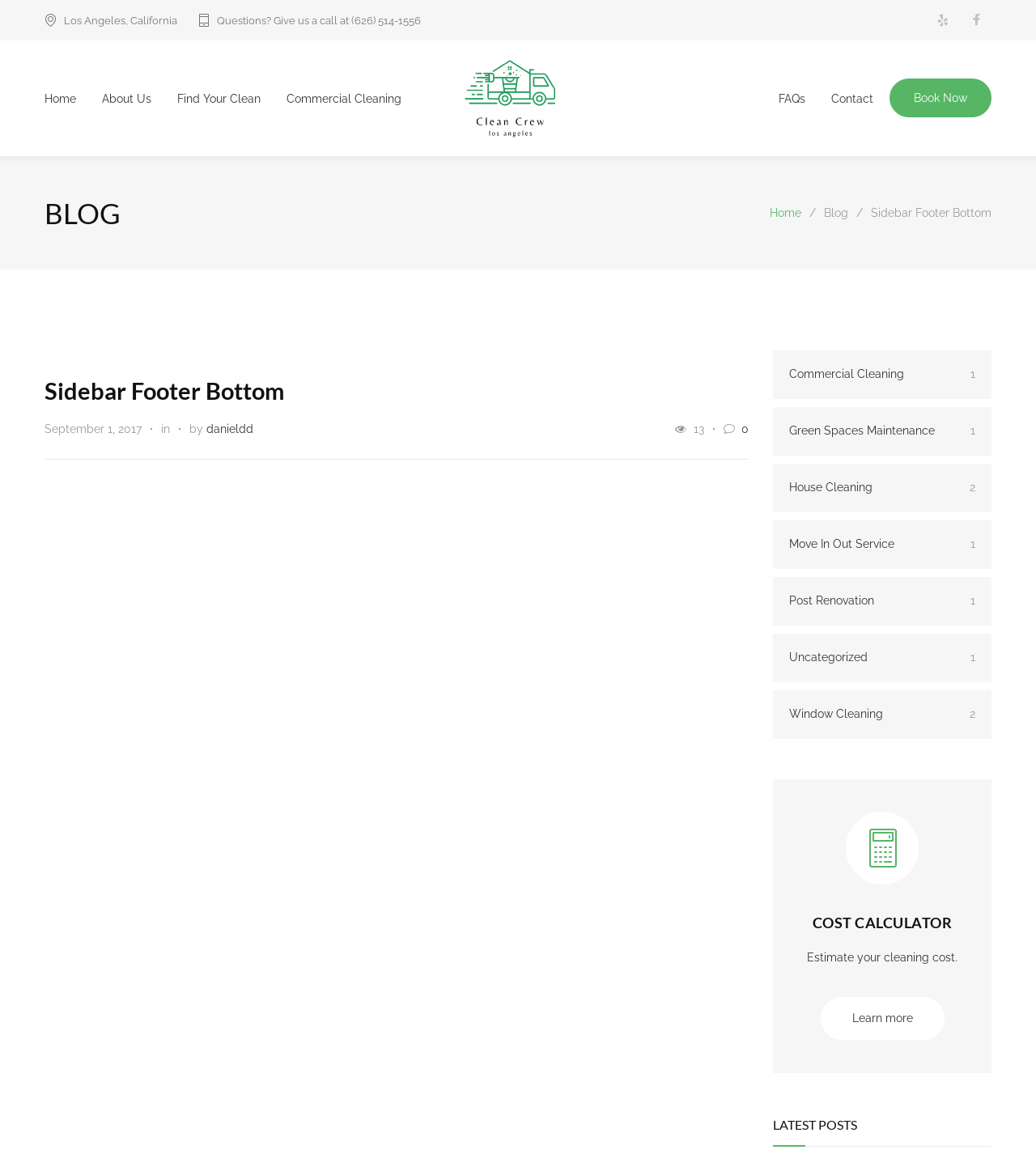Kindly determine the bounding box coordinates of the area that needs to be clicked to fulfill this instruction: "Call the phone number".

[0.209, 0.013, 0.406, 0.023]